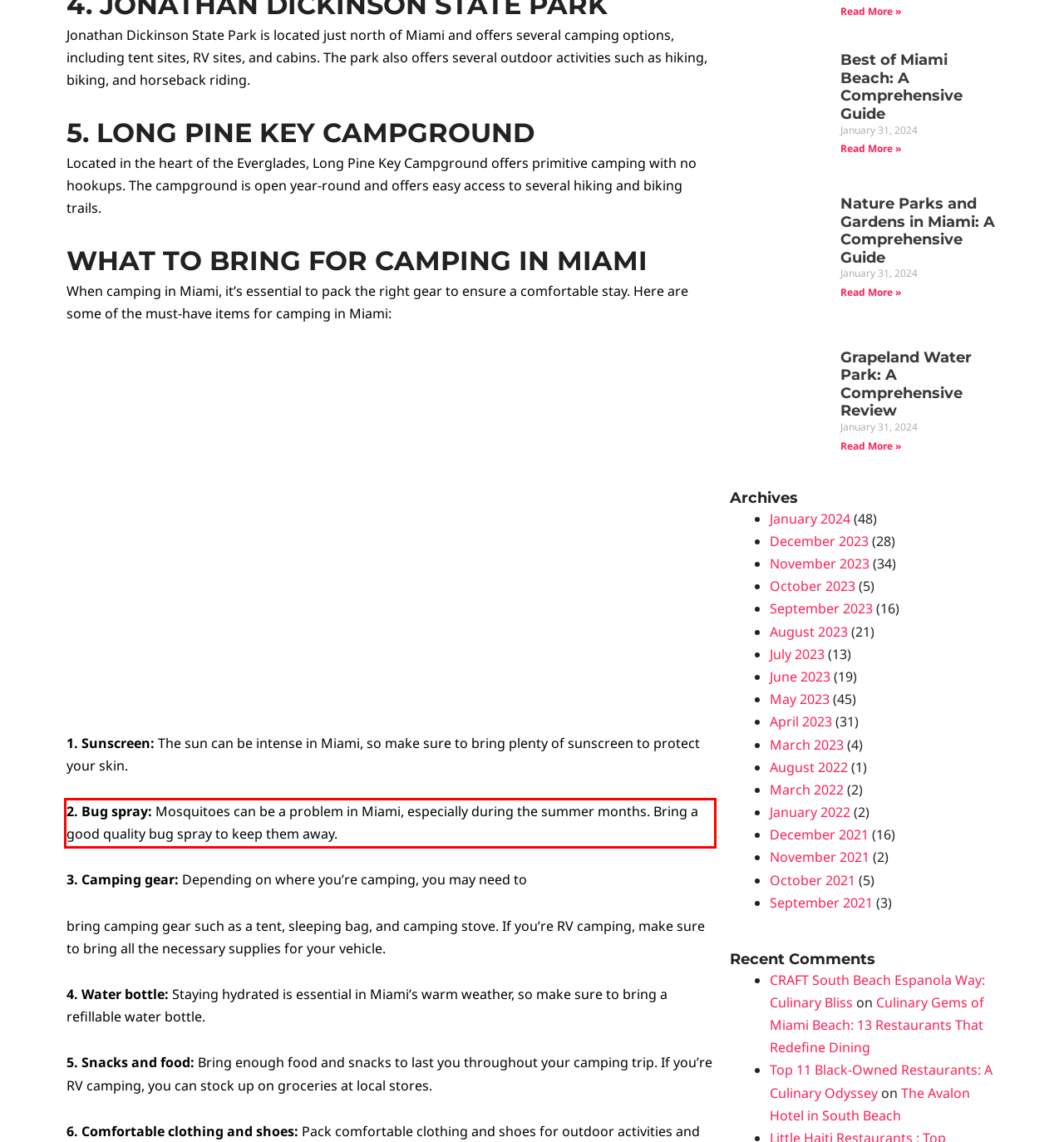Given a screenshot of a webpage, identify the red bounding box and perform OCR to recognize the text within that box.

2. Bug spray: Mosquitoes can be a problem in Miami, especially during the summer months. Bring a good quality bug spray to keep them away.